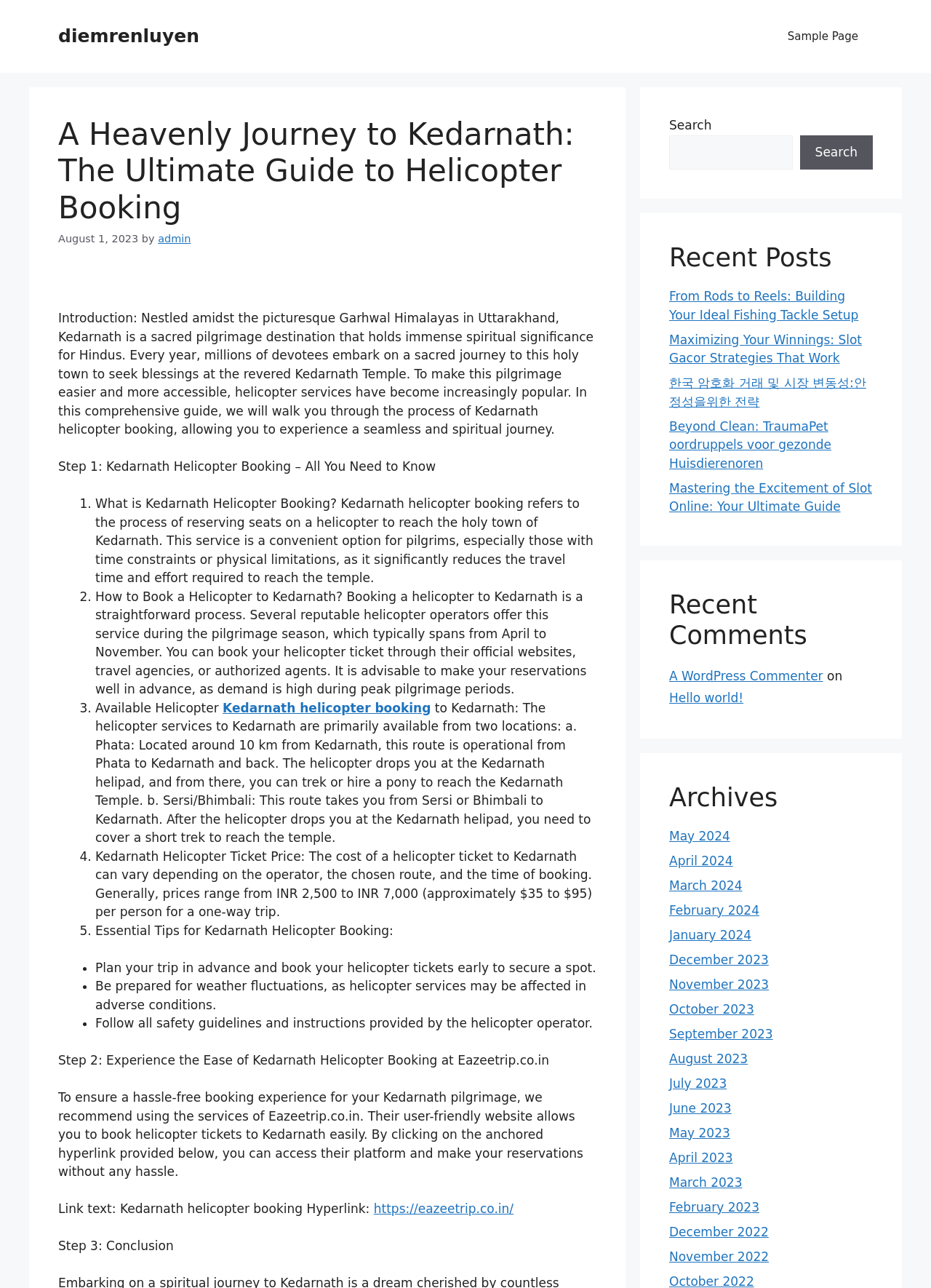Show the bounding box coordinates of the element that should be clicked to complete the task: "View archives".

[0.719, 0.607, 0.938, 0.631]